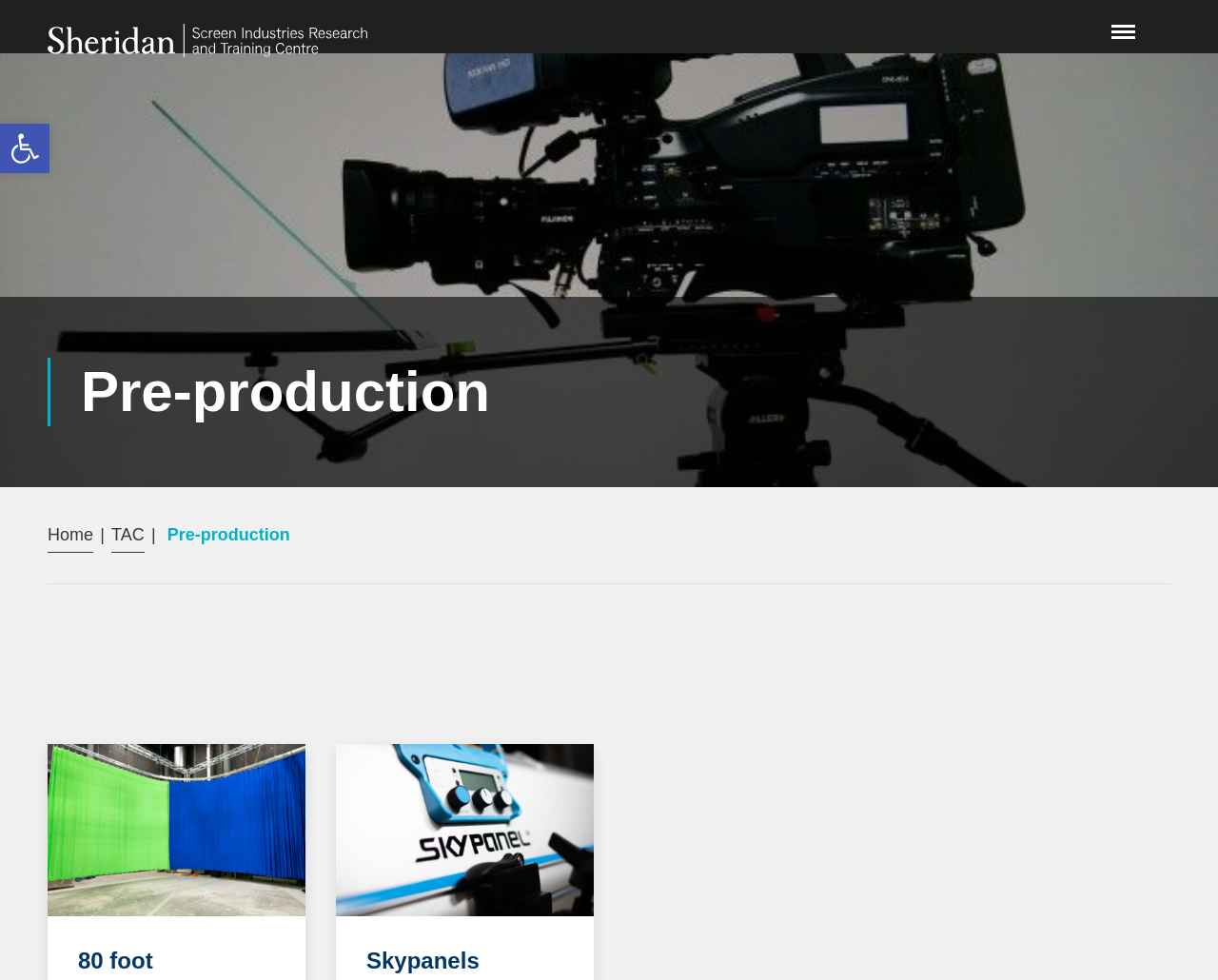How many buttons are there on the top of the page?
Give a one-word or short-phrase answer derived from the screenshot.

2